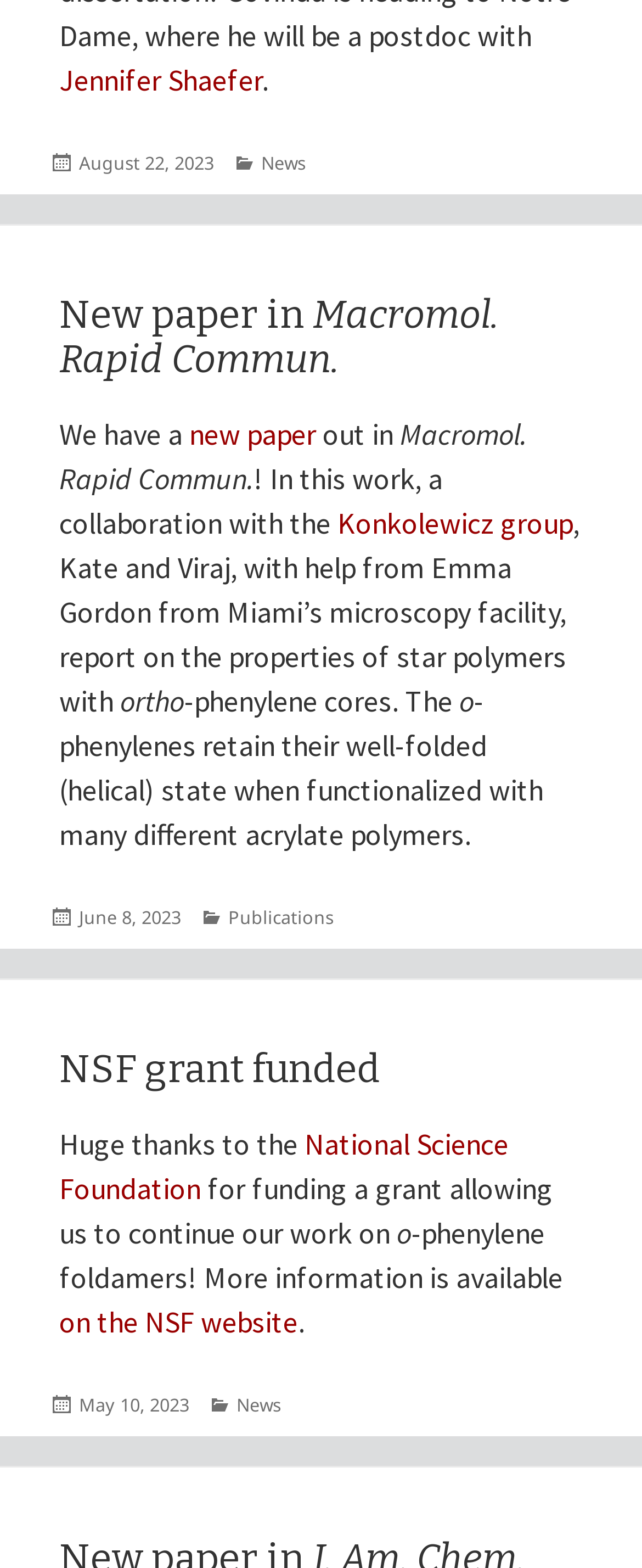Identify the bounding box coordinates for the region of the element that should be clicked to carry out the instruction: "View Jennifer Shaefer's profile". The bounding box coordinates should be four float numbers between 0 and 1, i.e., [left, top, right, bottom].

[0.092, 0.039, 0.408, 0.063]